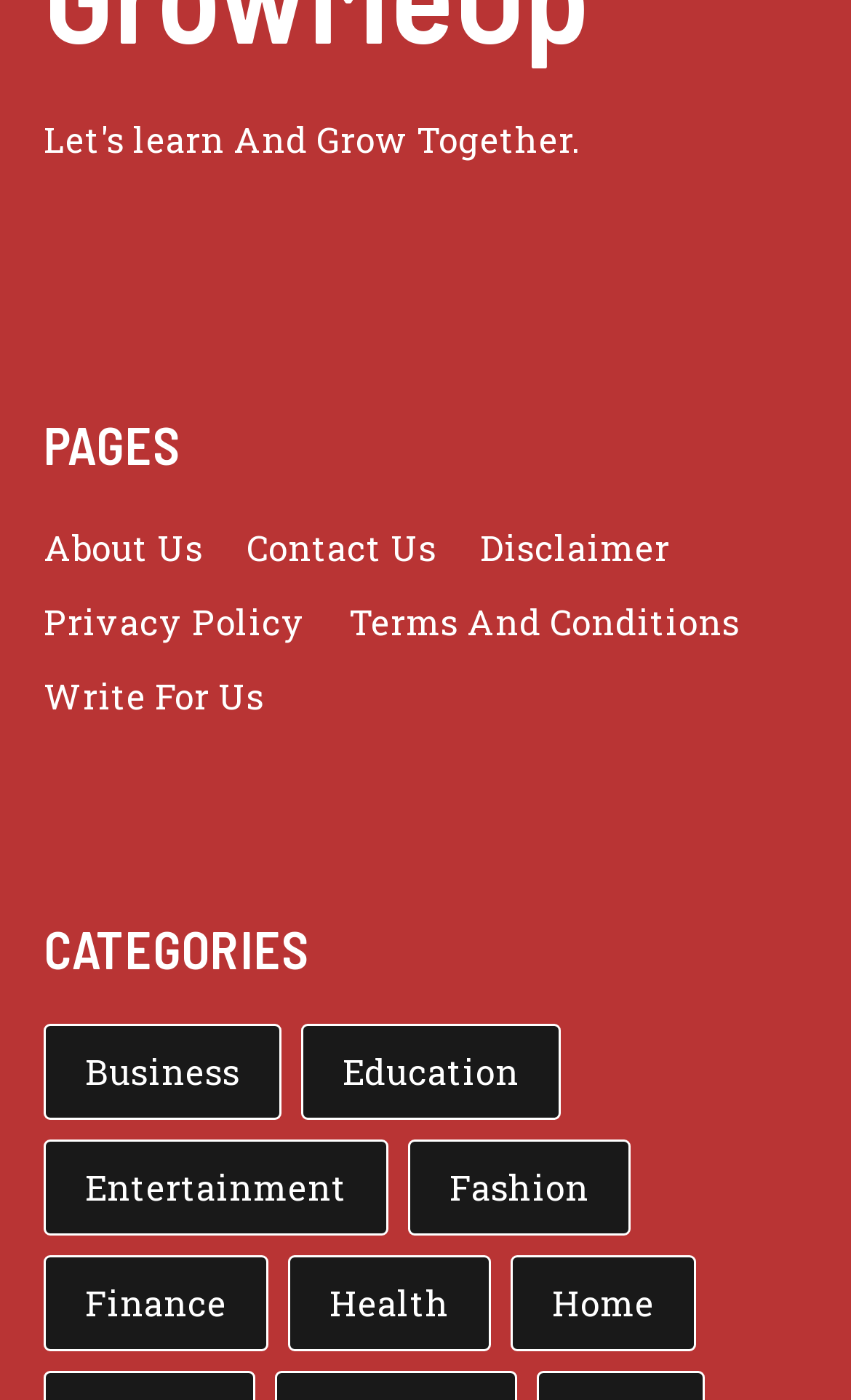How many links are under the 'PAGES' heading?
Use the screenshot to answer the question with a single word or phrase.

6